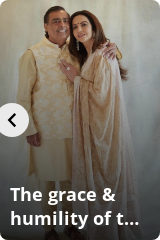Respond with a single word or phrase for the following question: 
What is the focus of the article?

Admirable qualities and stature